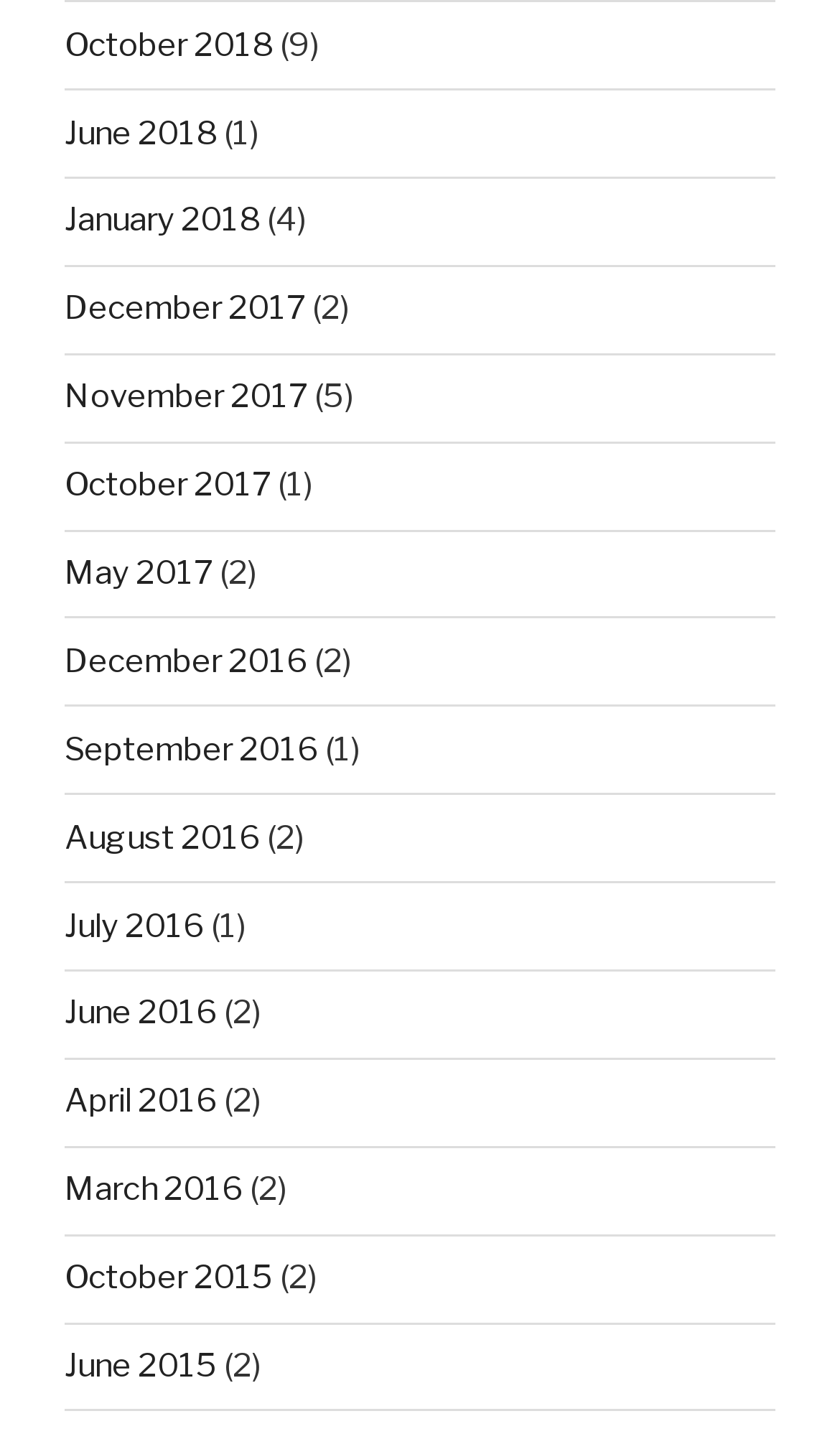What is the position of the link 'May 2017'?
Examine the image closely and answer the question with as much detail as possible.

By analyzing the bounding box coordinates of the link 'May 2017', I found that it is located in the middle of the list, with a y1 coordinate of 0.386 and a y2 coordinate of 0.413.